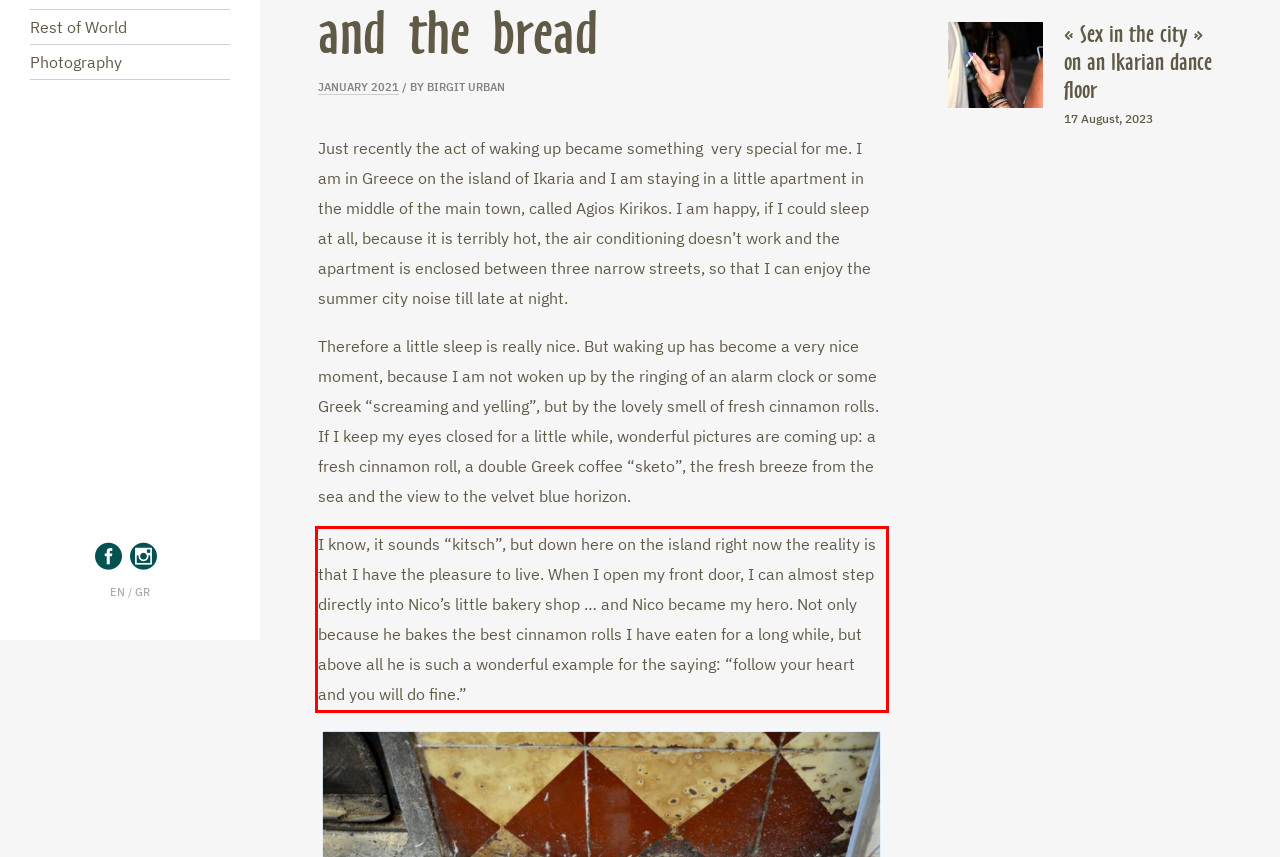With the provided screenshot of a webpage, locate the red bounding box and perform OCR to extract the text content inside it.

I know, it sounds “kitsch”, but down here on the island right now the reality is that I have the pleasure to live. When I open my front door, I can almost step directly into Nico’s little bakery shop … and Nico became my hero. Not only because he bakes the best cinnamon rolls I have eaten for a long while, but above all he is such a wonderful example for the saying: “follow your heart and you will do fine.”